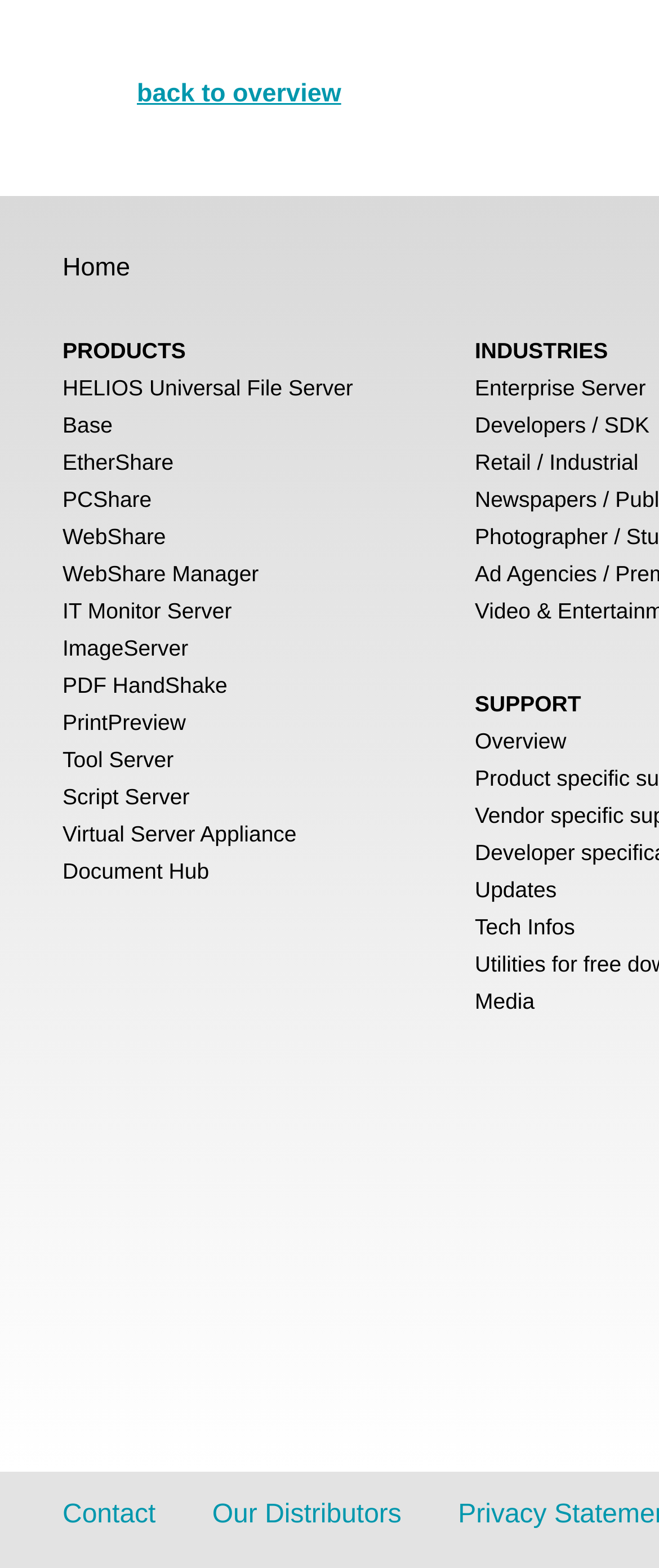How many links are under the 'INDUSTRIES' category?
Please provide a comprehensive answer based on the details in the screenshot.

I counted the number of link elements under the 'INDUSTRIES' category, which is a StaticText element with the bounding box coordinates [0.721, 0.216, 0.922, 0.232]. There are three link elements: 'Enterprise Server', 'Developers / SDK', and 'Retail / Industrial'.